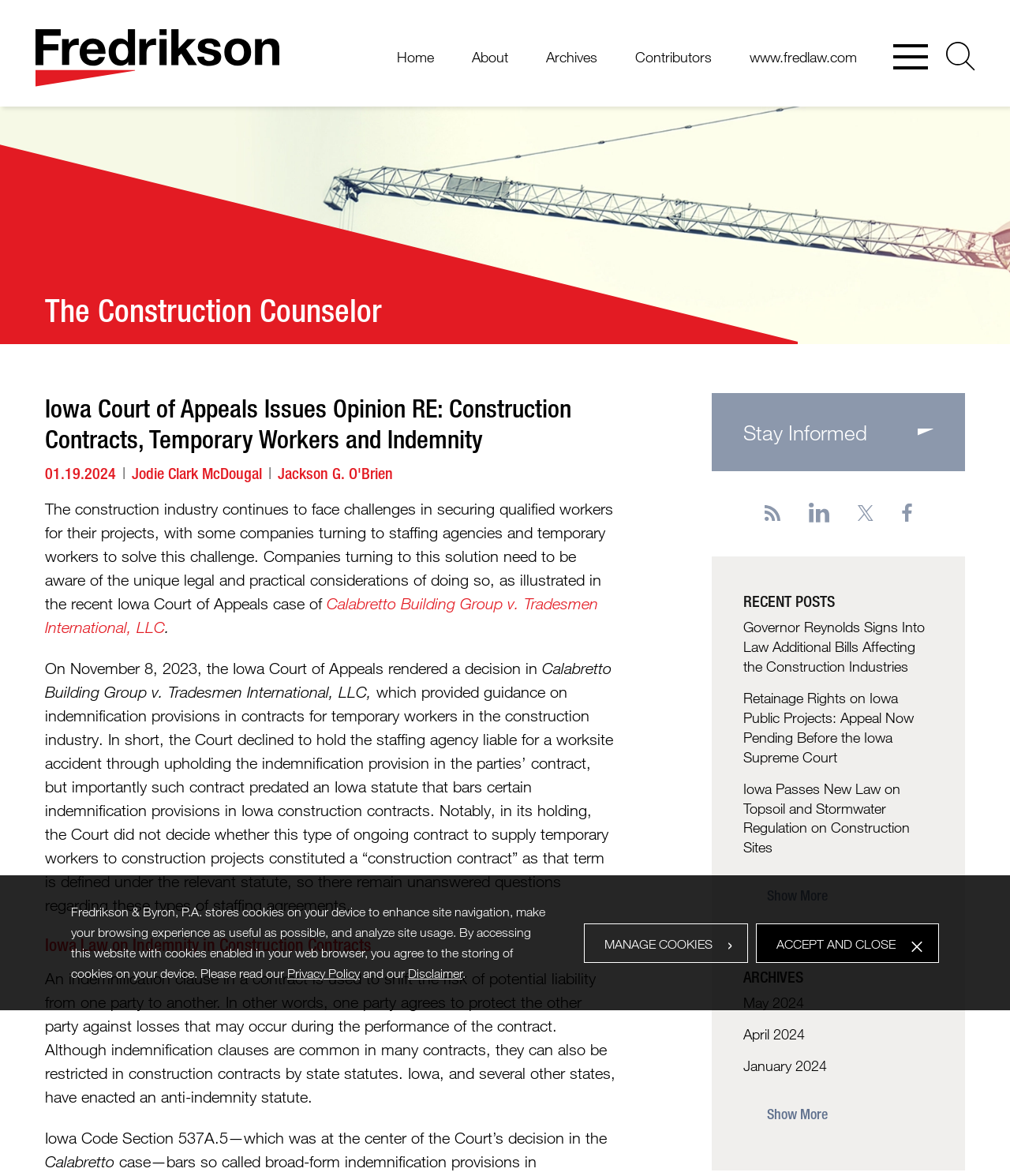Provide the text content of the webpage's main heading.

The Construction Counselor